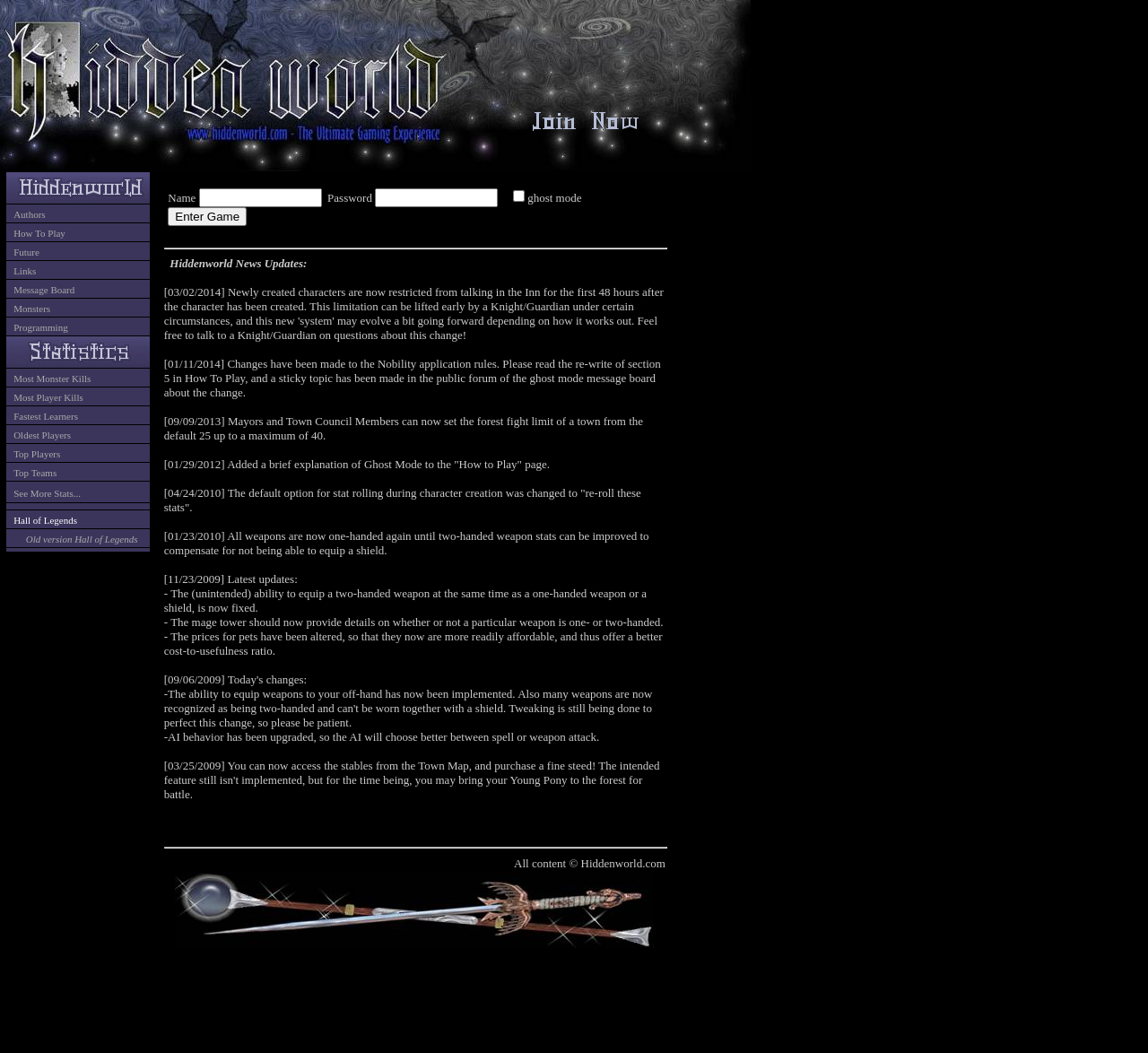Determine the bounding box of the UI element mentioned here: "Top Teams". The coordinates must be in the format [left, top, right, bottom] with values ranging from 0 to 1.

[0.012, 0.444, 0.049, 0.454]